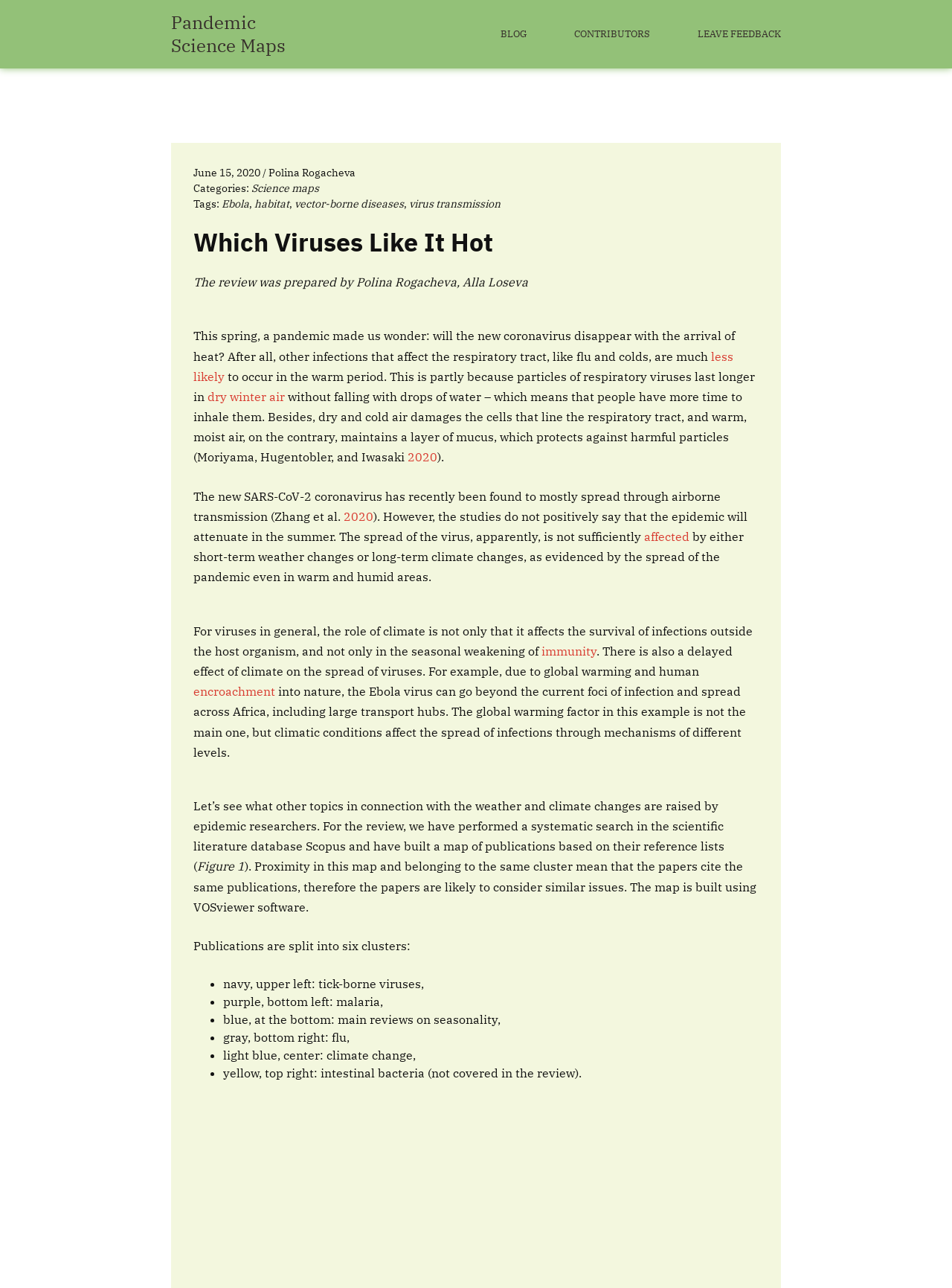Identify the first-level heading on the webpage and generate its text content.

Which Viruses Like It Hot